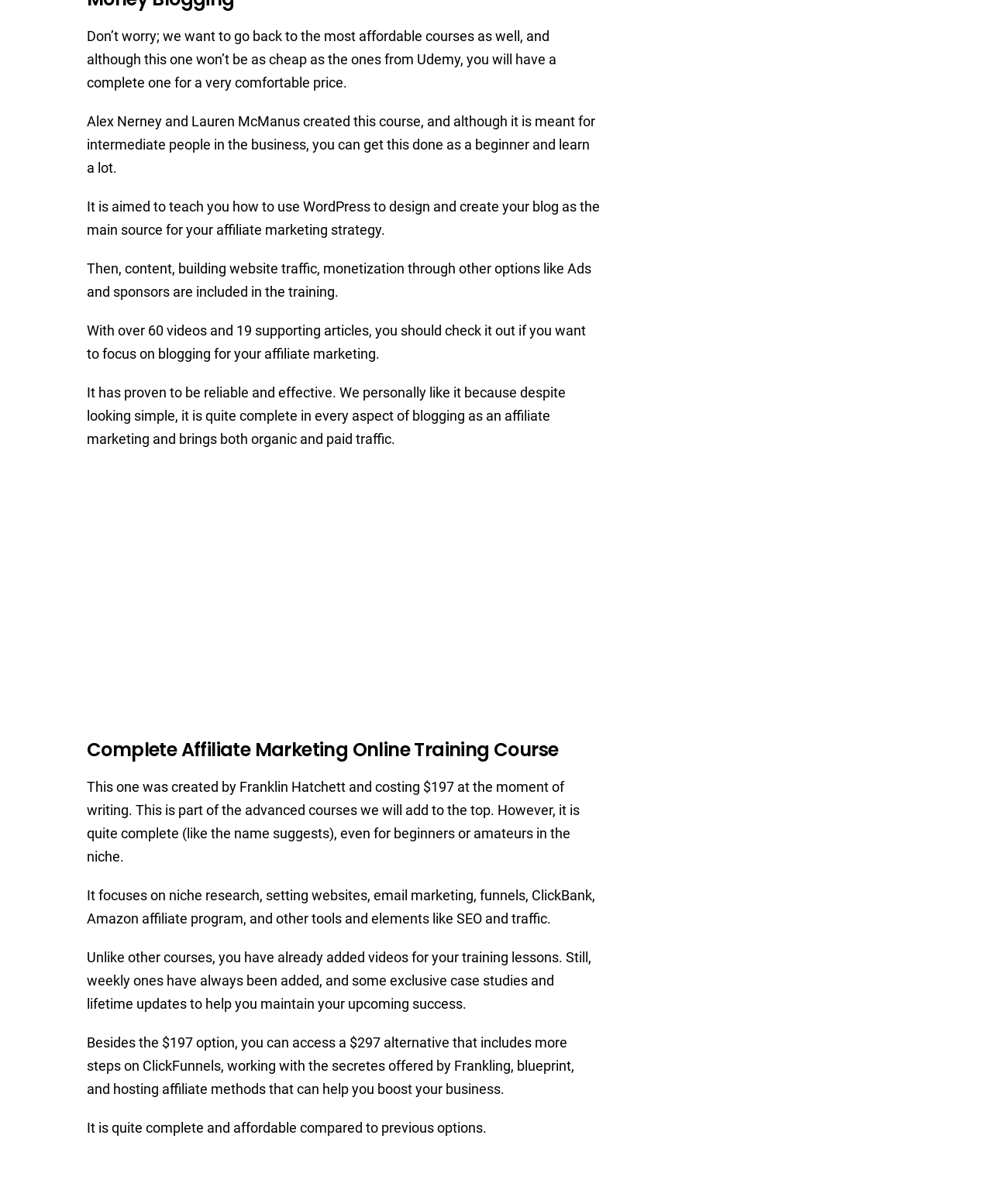Find the bounding box coordinates of the element I should click to carry out the following instruction: "view course details".

[0.088, 0.614, 0.605, 0.631]